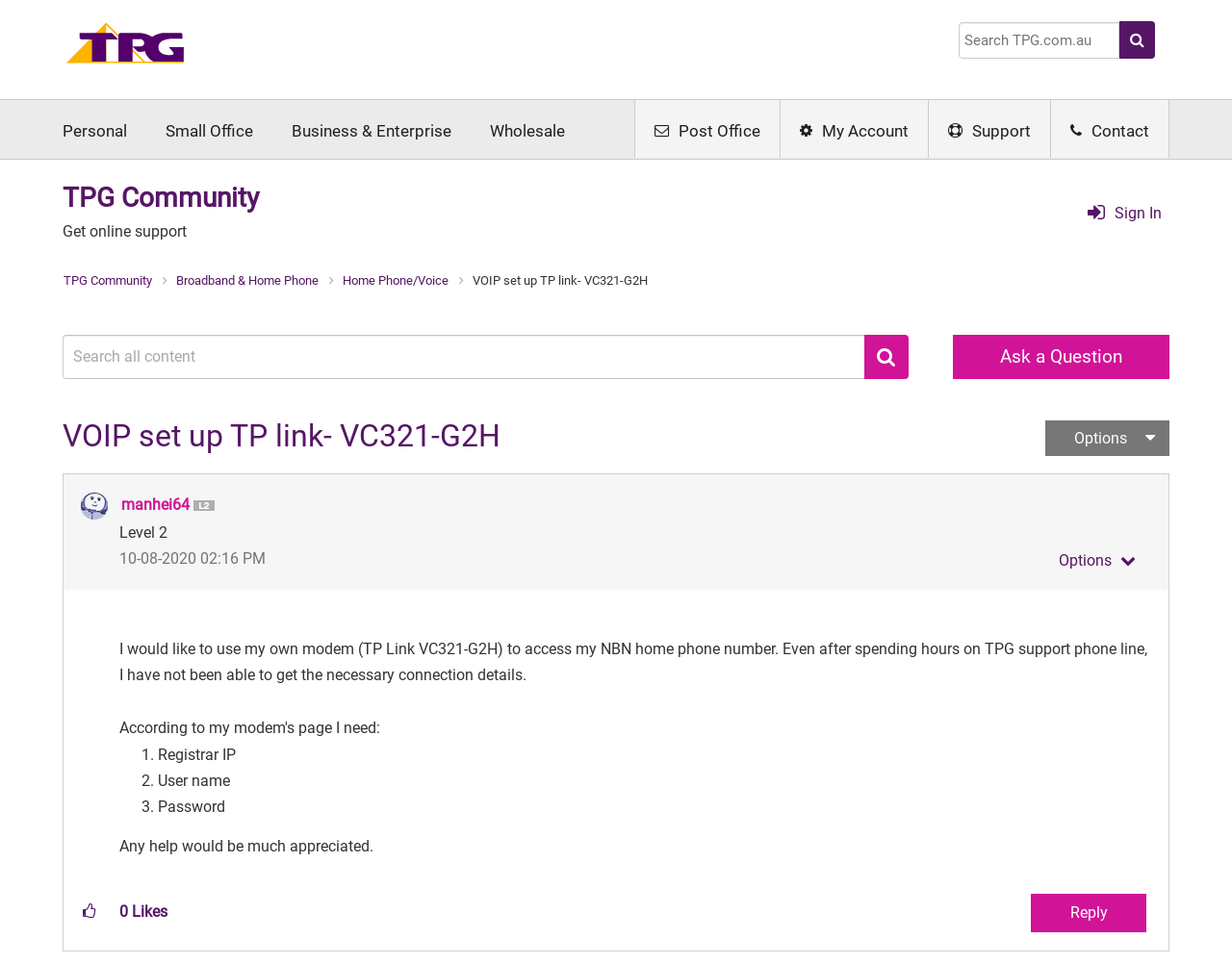What is the name of the community forum?
Give a detailed response to the question by analyzing the screenshot.

I determined the answer by looking at the heading element with the text 'TPG Community' which is a prominent element on the webpage, indicating that it is the name of the community forum.